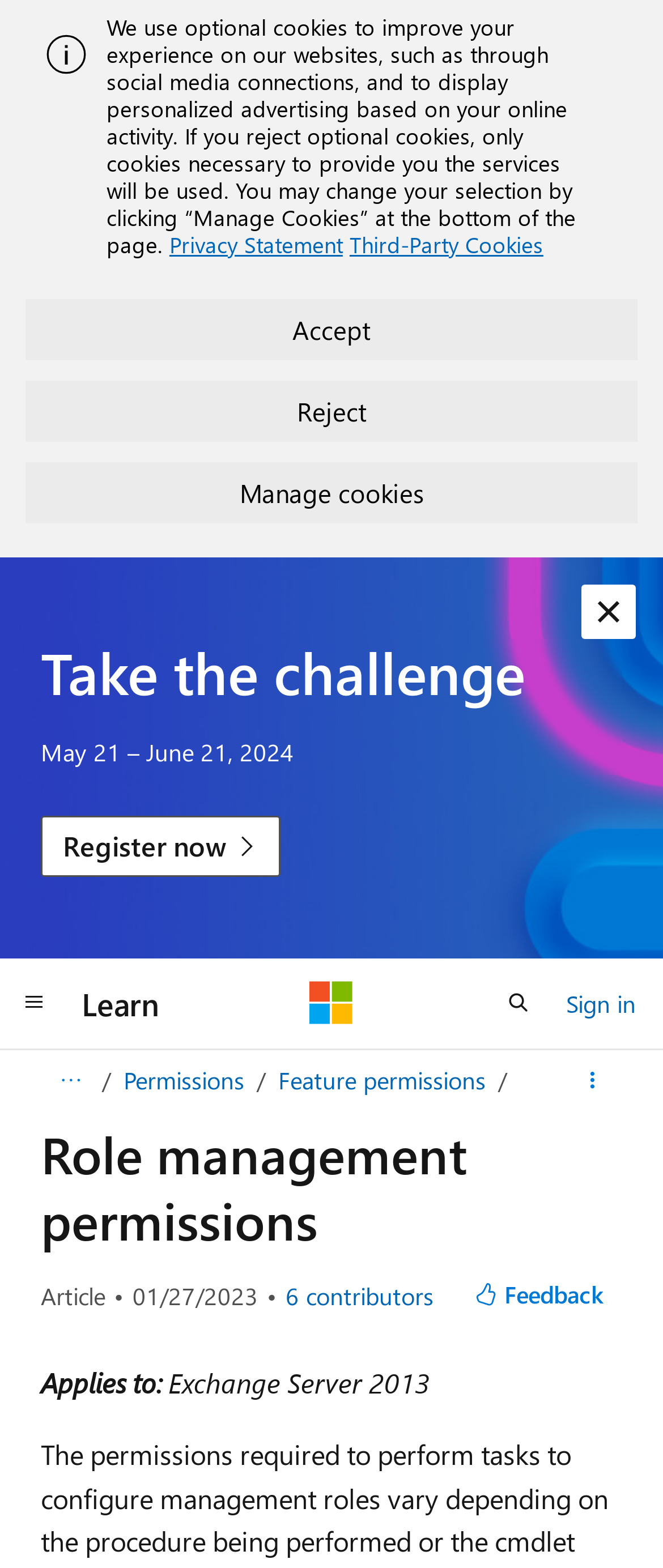Identify the bounding box for the UI element that is described as follows: "parent_node: Learn aria-label="Microsoft"".

[0.467, 0.626, 0.533, 0.654]